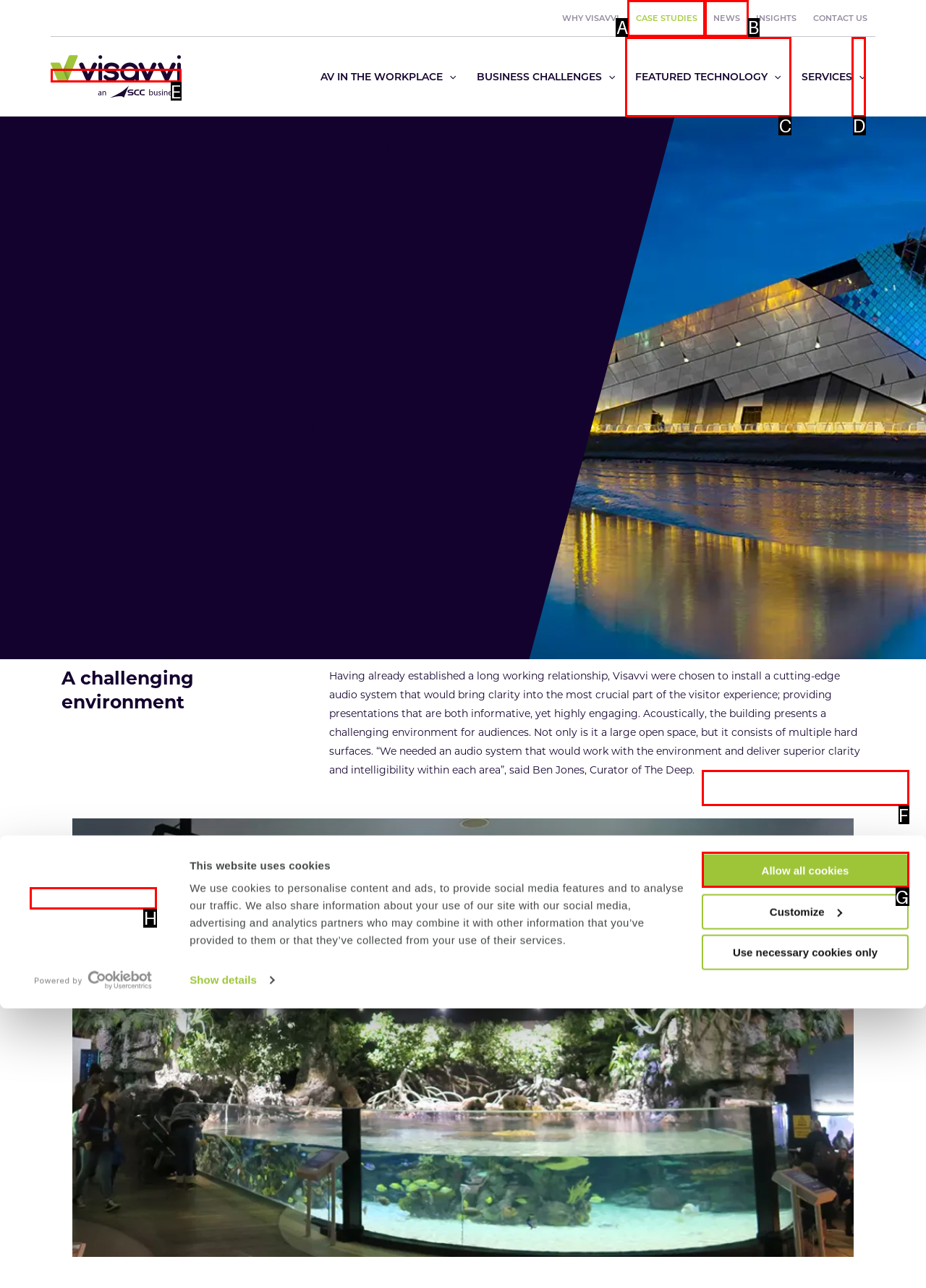Using the description: alt="icons8-mail-30.png", find the best-matching HTML element. Indicate your answer with the letter of the chosen option.

None